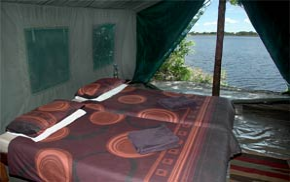What facilities are included in the en-suite facilities?
Ensure your answer is thorough and detailed.

The caption highlights the comfort of en-suite facilities, specifically mentioning that they include hot showers and flush toilets, providing a clear understanding of the amenities available.